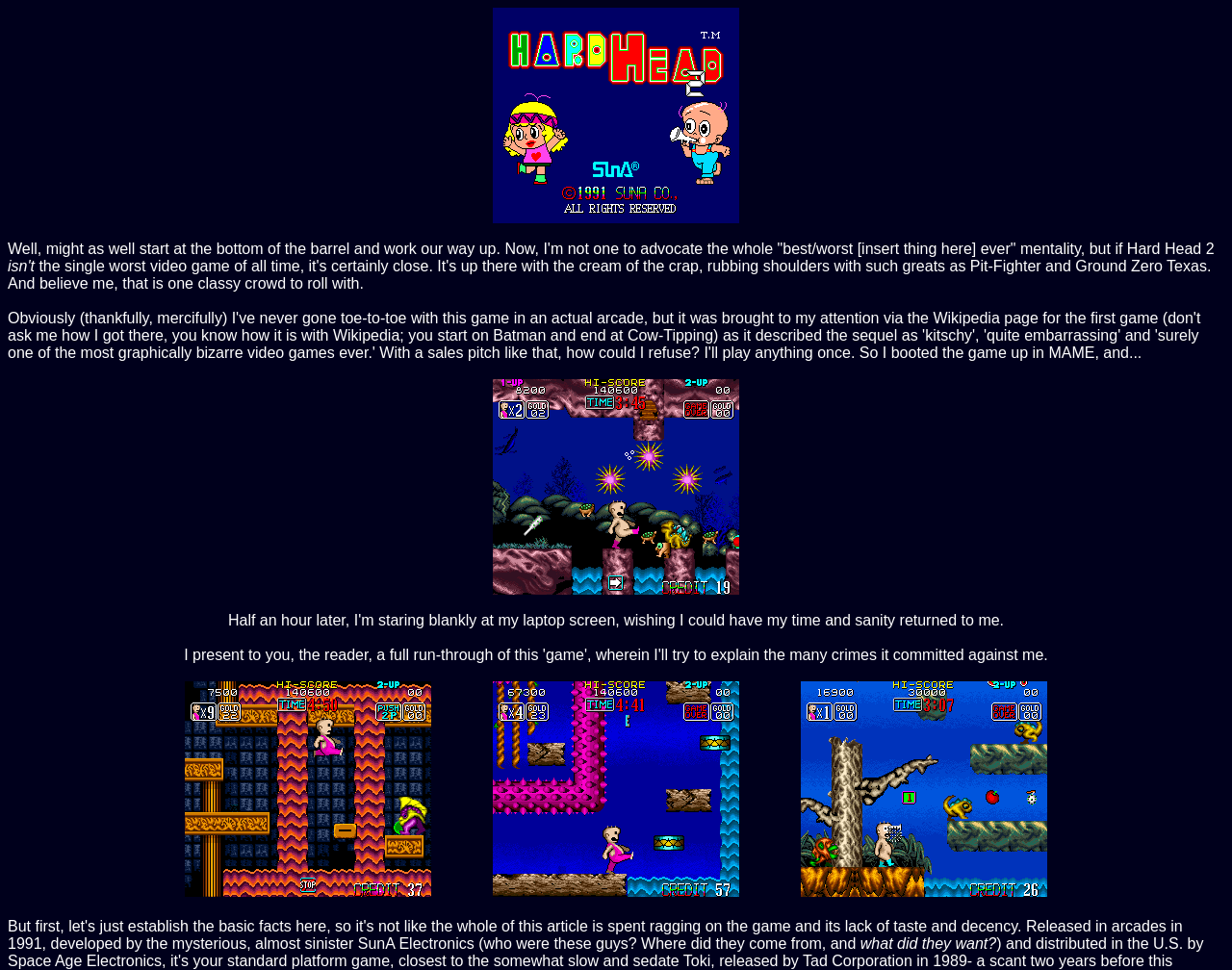How many paragraphs of text are on this webpage?
Carefully examine the image and provide a detailed answer to the question.

I counted the number of StaticText elements that contain paragraphs of text, which are 2 in total.